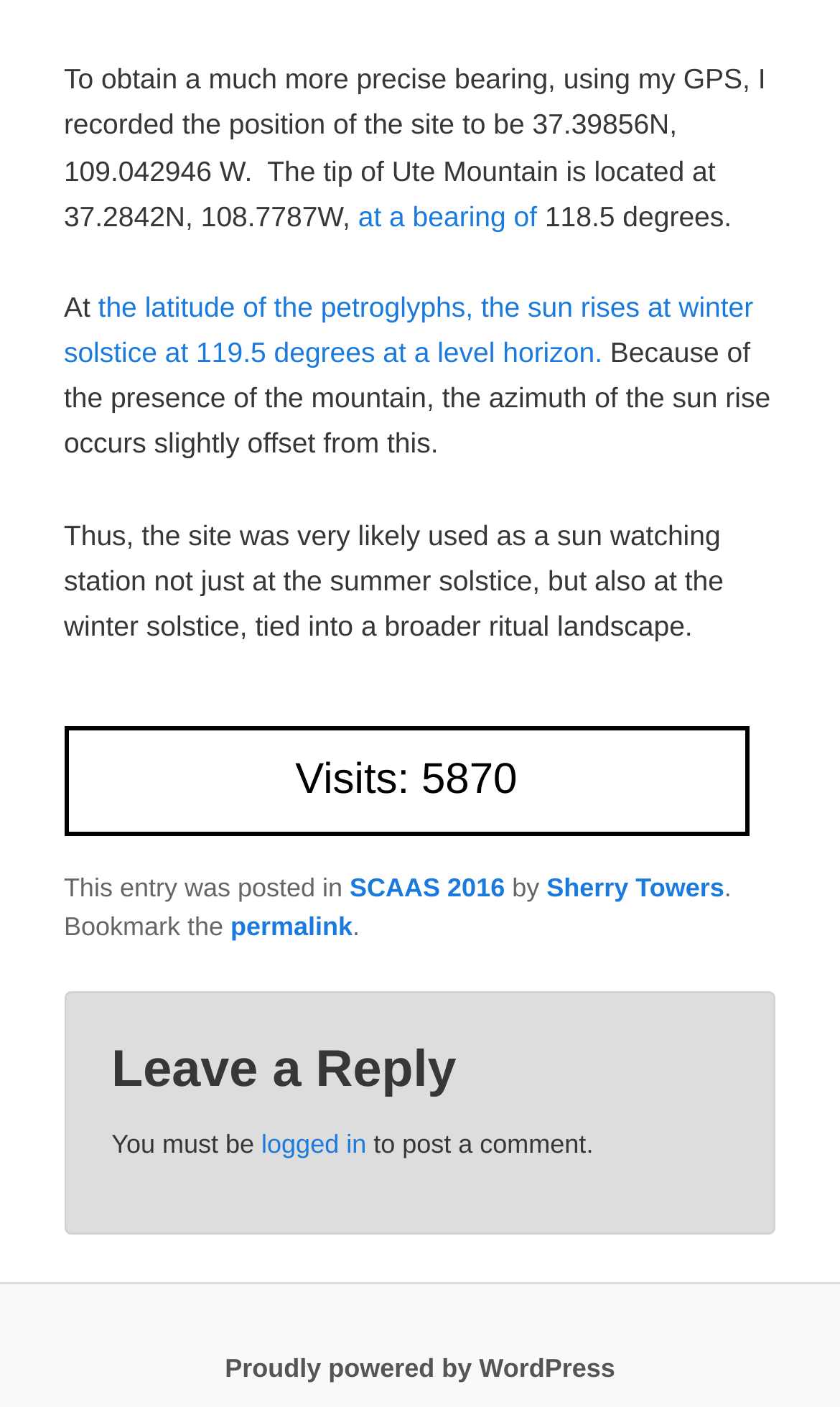What is the azimuth of the sun rise at winter solstice?
Can you offer a detailed and complete answer to this question?

The azimuth of the sun rise at winter solstice can be found in the text 'At the latitude of the petroglyphs, the sun rises at winter solstice at 119.5 degrees at a level horizon.' which is located in the middle of the webpage.